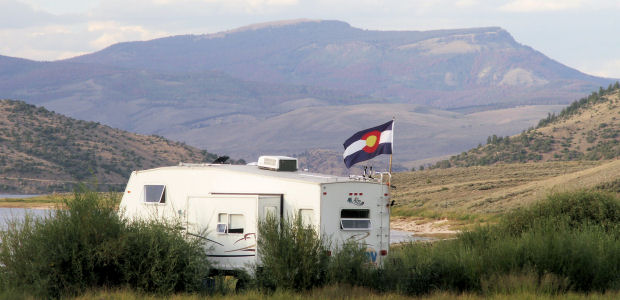Offer a detailed explanation of what is happening in the image.

The image captures a serene scene in the Colorado Rockies, showcasing a white travel trailer parked amidst lush greenery near a reservoir. Prominently displayed on the trailer is a flag featuring the Colorado state emblem, symbolizing the region's natural beauty and outdoor lifestyle. In the background, rolling mountains stretch across the horizon, their slopes adorned with trees and rocky terrain under a partly cloudy sky. This picturesque setting reflects a moment of tranquility and adventure, inviting viewers to appreciate the allure of the great outdoors and the joy of camping in such breathtaking surroundings.